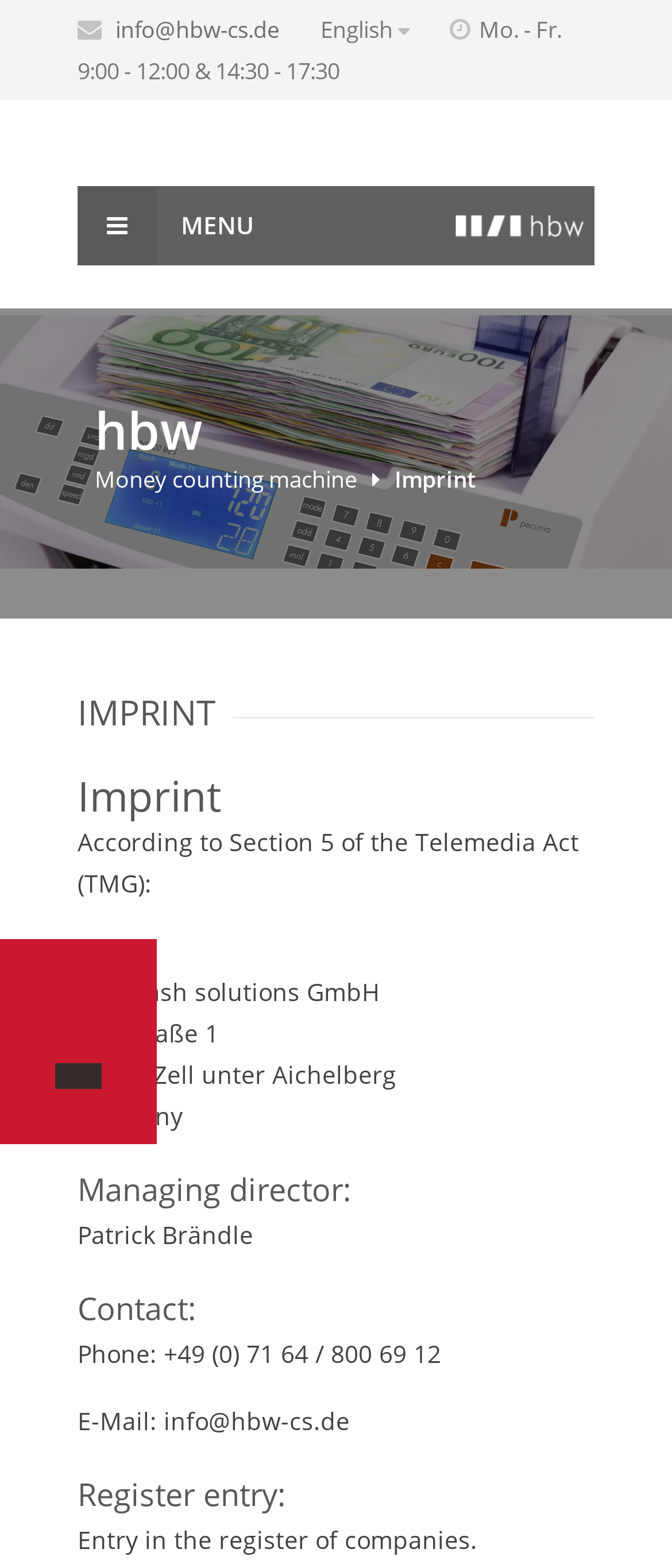What is the phone number? Analyze the screenshot and reply with just one word or a short phrase.

+49 (0) 71 64 / 800 69 12